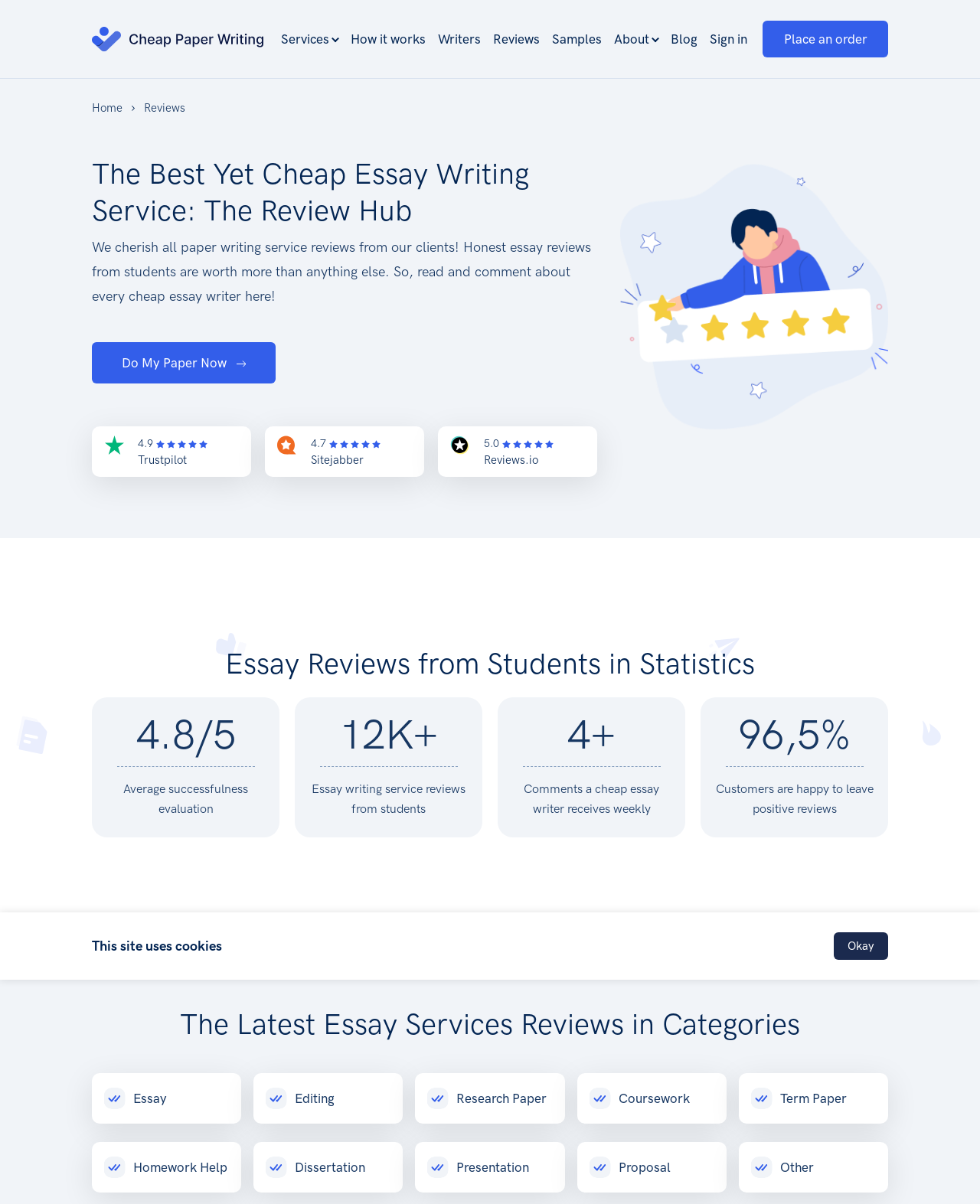Please identify the bounding box coordinates of the element's region that needs to be clicked to fulfill the following instruction: "View all references". The bounding box coordinates should consist of four float numbers between 0 and 1, i.e., [left, top, right, bottom].

None